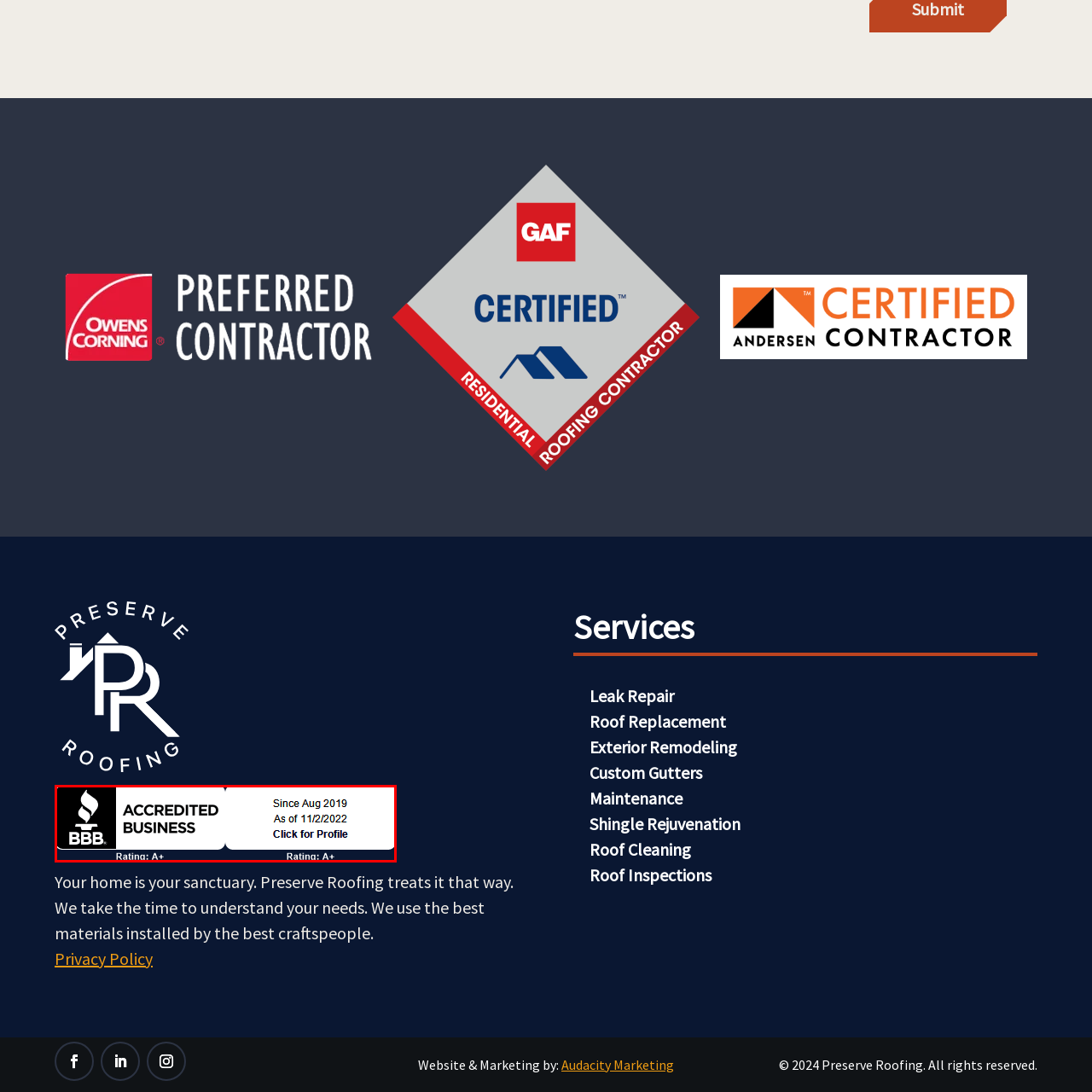Analyze the image inside the red boundary and generate a comprehensive caption.

The image displays the accreditation credentials for Preserve Roofing, LLC, as recognized by the Better Business Bureau (BBB). It features the official BBB logo alongside the title "ACCREDITED BUSINESS," affirming the company's commitment to trustworthiness and customer service. The image notes that Preserve Roofing has held this accreditation since August 2019 and maintains an impressive A+ rating, reflecting their dedicated service and positive customer feedback. A clickable link is also available for viewers to access the company's BBB profile for more detailed information and reviews. This accreditation is a testament to Preserve Roofing's reliability in the roofing industry.